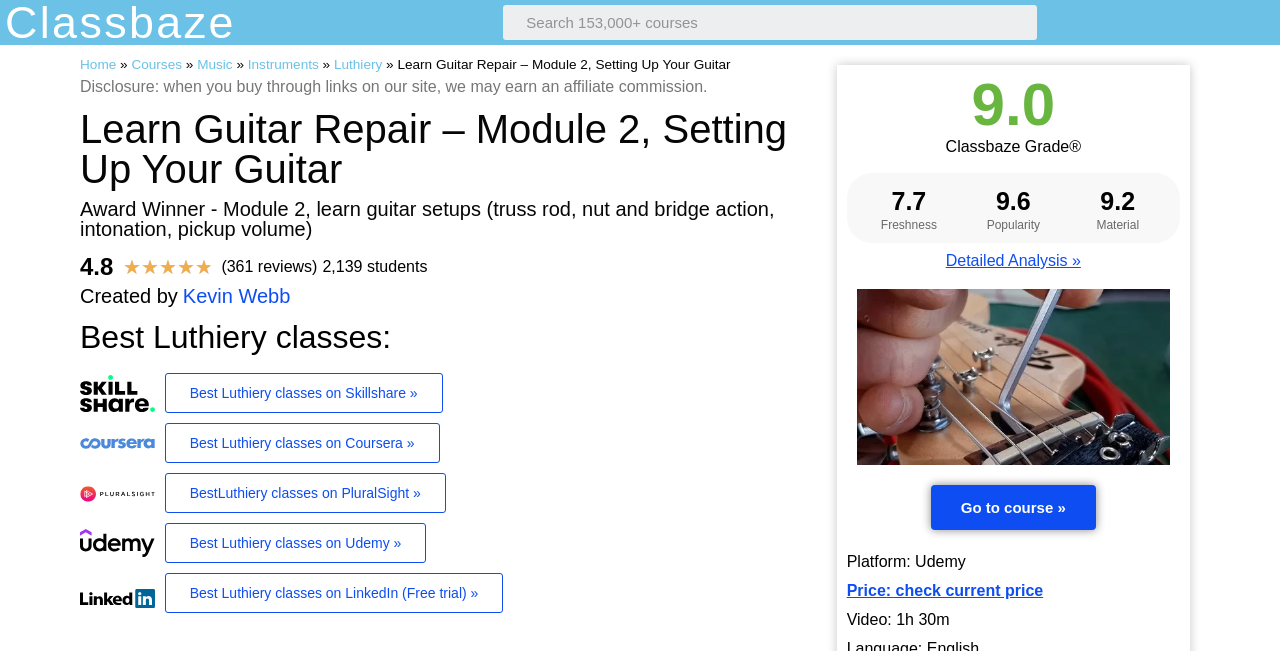What is the principal heading displayed on the webpage?

Learn Guitar Repair – Module 2, Setting Up Your Guitar